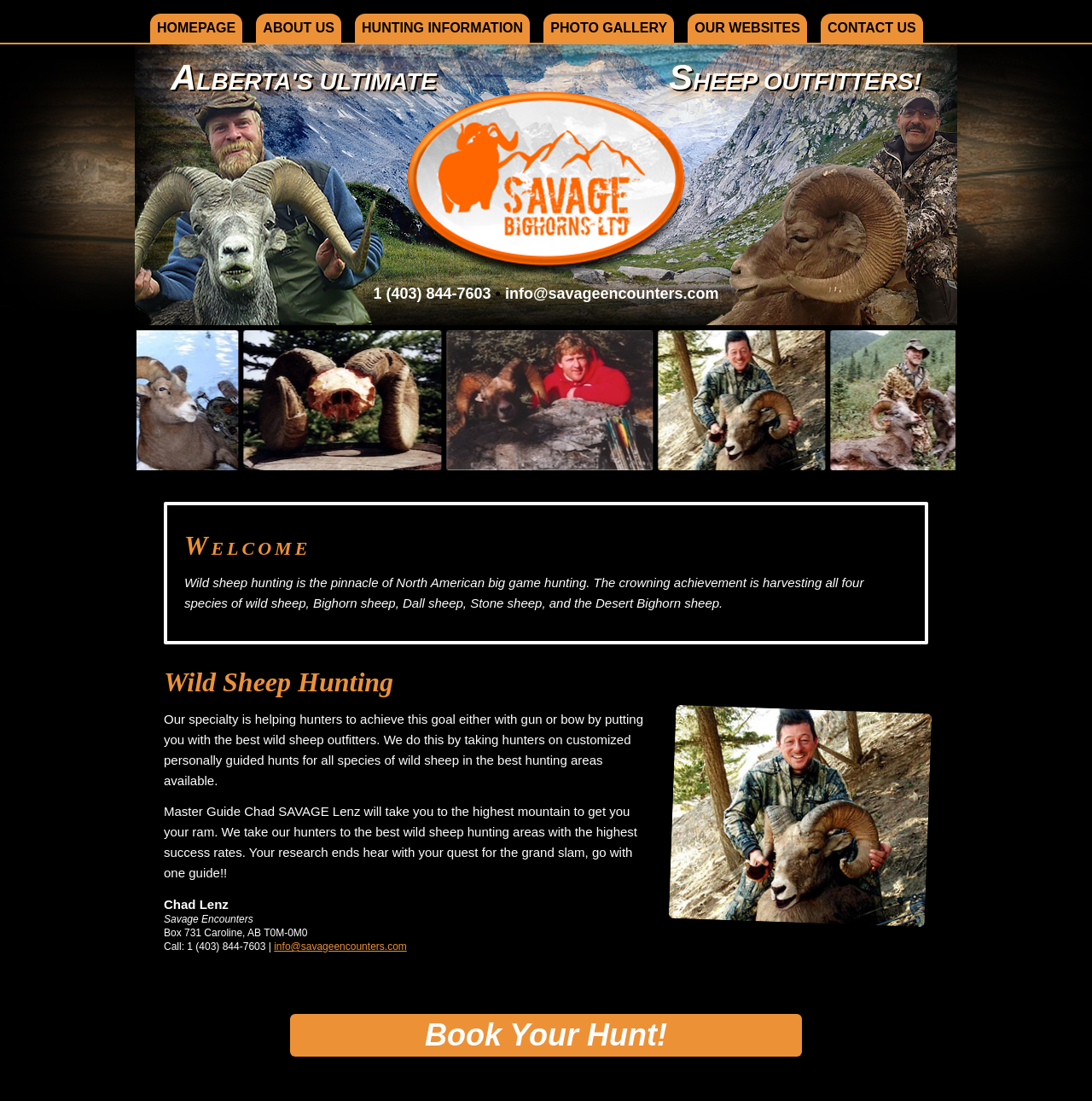Please identify the bounding box coordinates of the element's region that should be clicked to execute the following instruction: "Visit Rob’s Blog". The bounding box coordinates must be four float numbers between 0 and 1, i.e., [left, top, right, bottom].

None